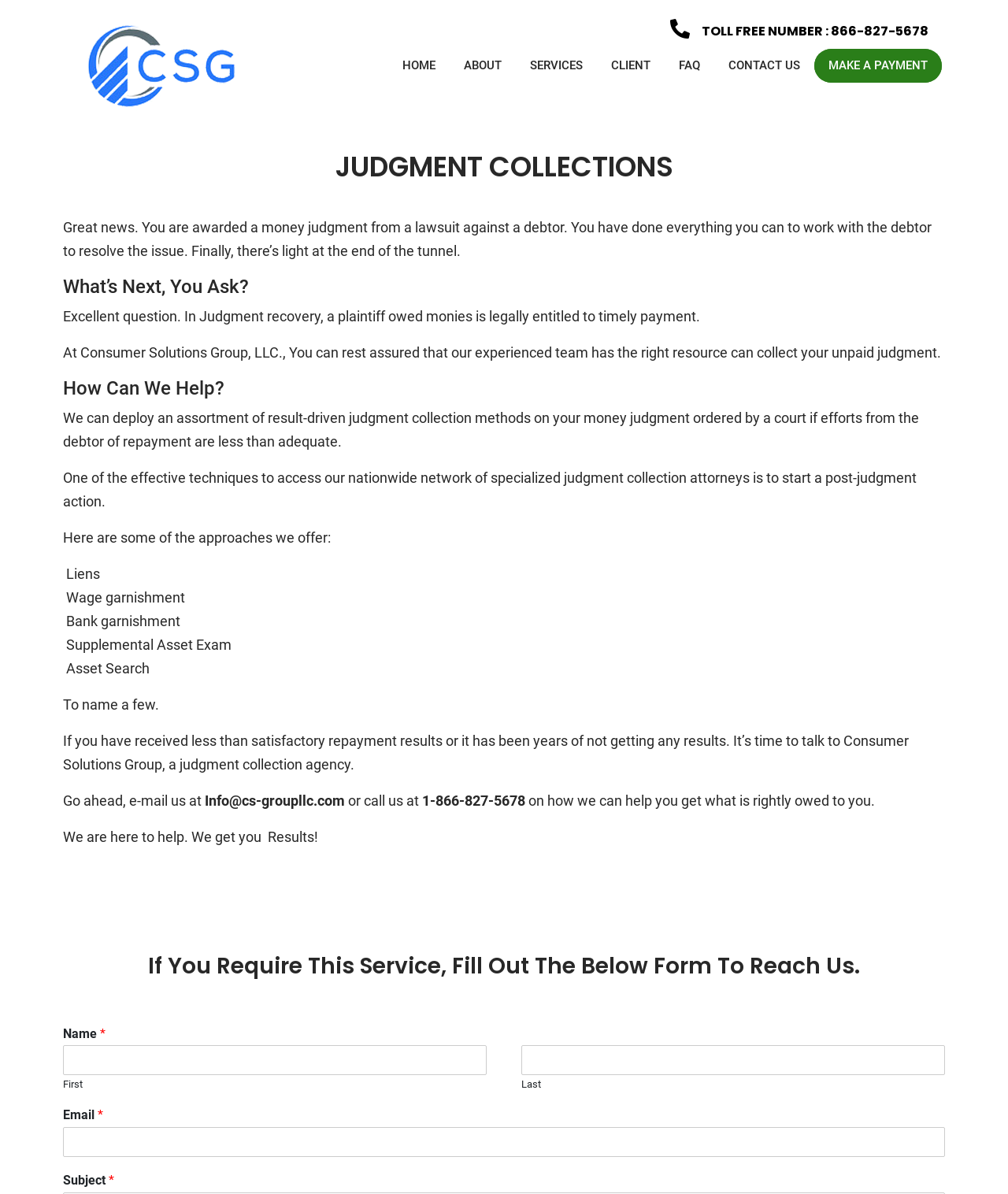Can you provide the bounding box coordinates for the element that should be clicked to implement the instruction: "Click HOME"?

[0.385, 0.041, 0.446, 0.069]